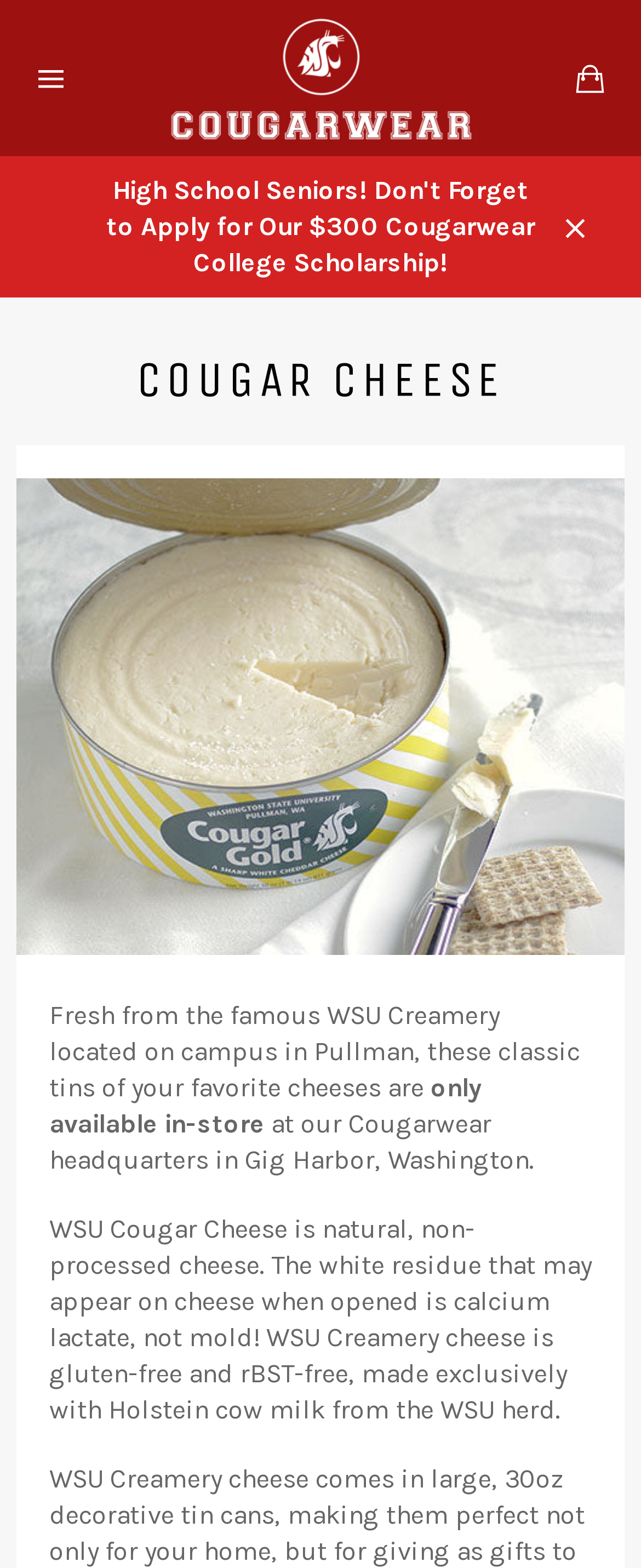Where is the Cougarwear headquarters located?
Look at the screenshot and provide an in-depth answer.

According to the webpage, the Cougarwear headquarters is located in Gig Harbor, Washington, which is where the WSU Cougar Cheese is available in-store.